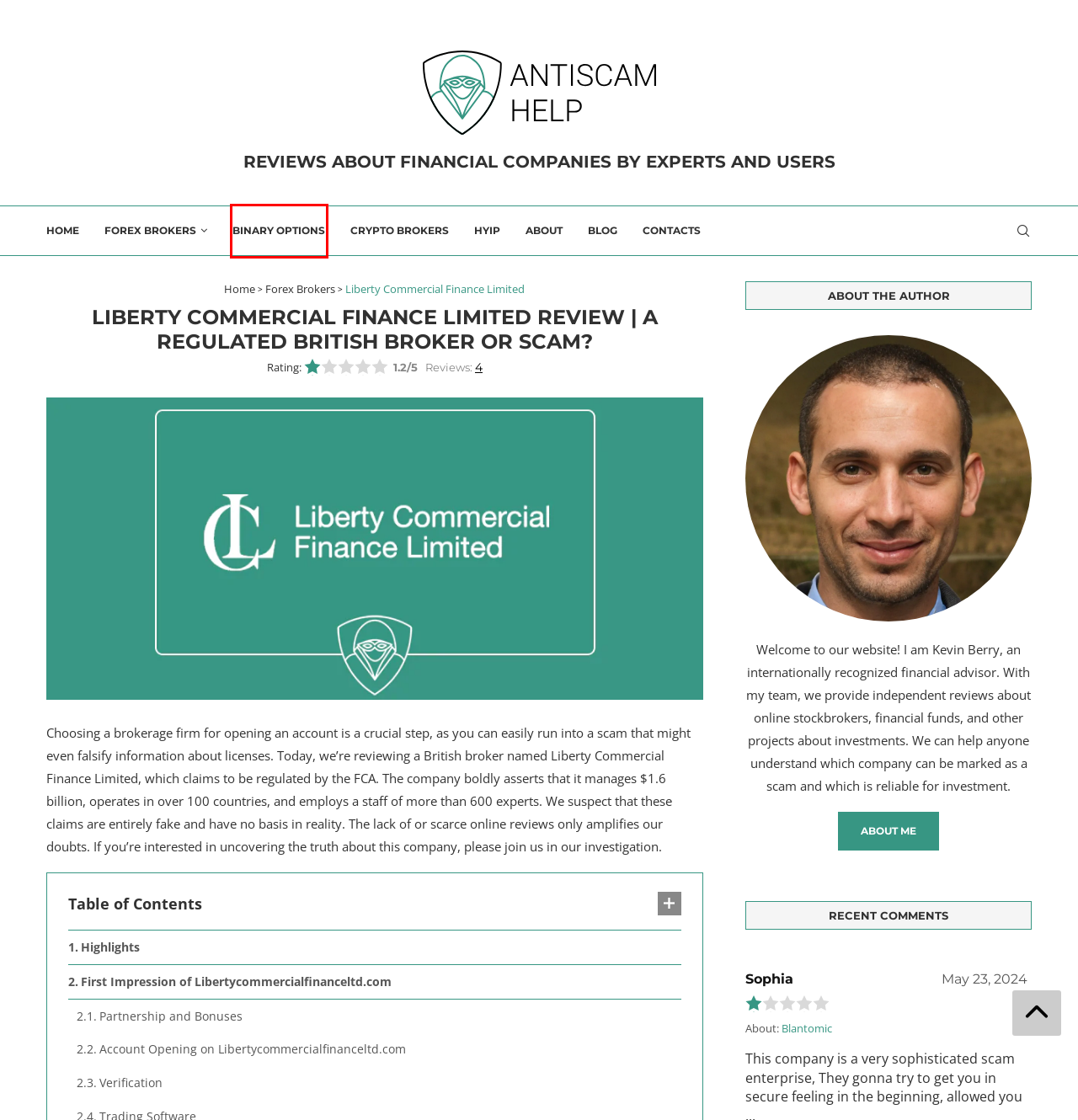You are provided a screenshot of a webpage featuring a red bounding box around a UI element. Choose the webpage description that most accurately represents the new webpage after clicking the element within the red bounding box. Here are the candidates:
A. Binary Options Reviews and Expert Rating 2024
B. Blantomic Review • 2024 • SCAM or LEGIT?
C. Crypto Brokers Reviews and Expert Rating 2024
D. About the author Kevin Berry on antiscam-help.reviews
E. HYIP Reviews and Expert Rating 2024
F. Contact us
G. Expert Reviews About Brokers and HYIP projects - Scam or Not?
H. Forex Brokers Reviews and Expert Rating 2024

A